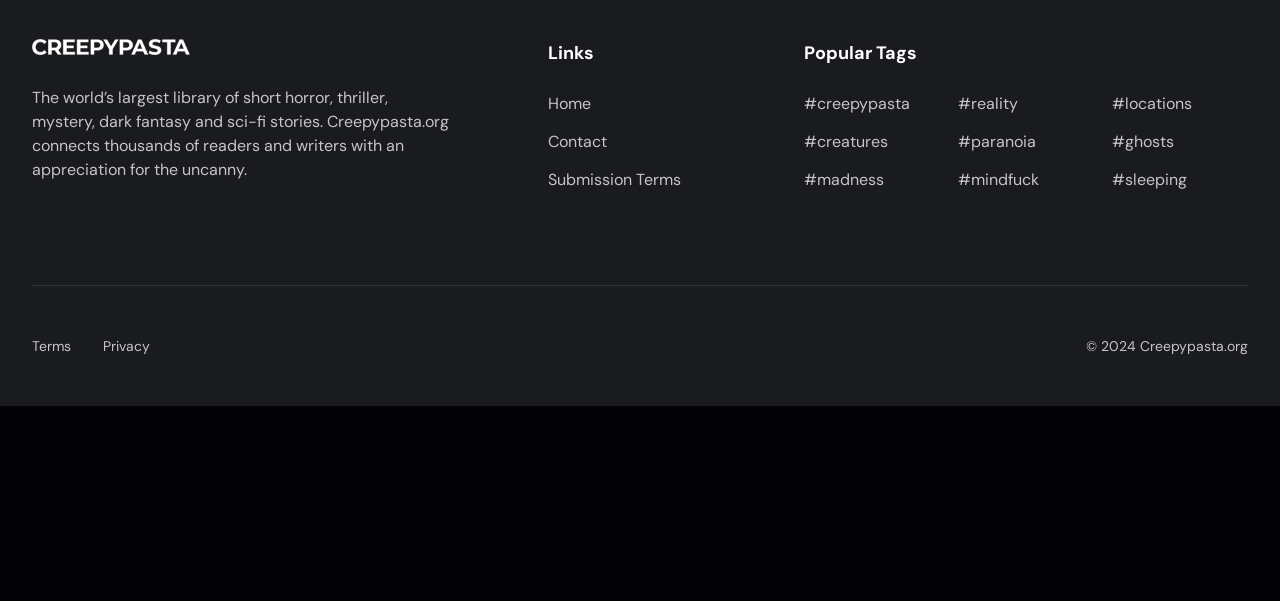Given the following UI element description: "Submission Terms", find the bounding box coordinates in the webpage screenshot.

[0.422, 0.607, 0.535, 0.639]